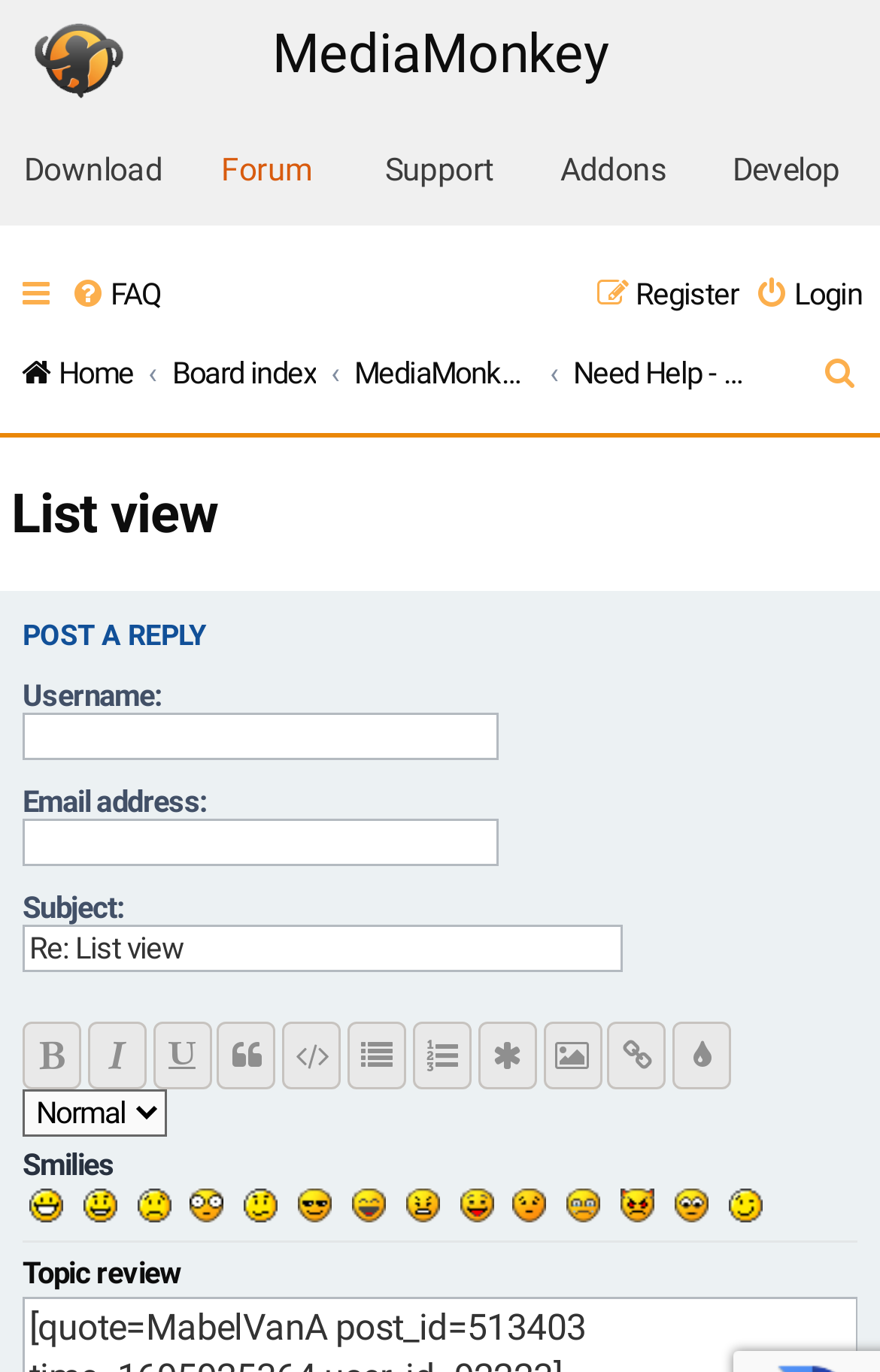Show me the bounding box coordinates of the clickable region to achieve the task as per the instruction: "Click the 'Post a reply' button".

[0.026, 0.45, 0.974, 0.478]